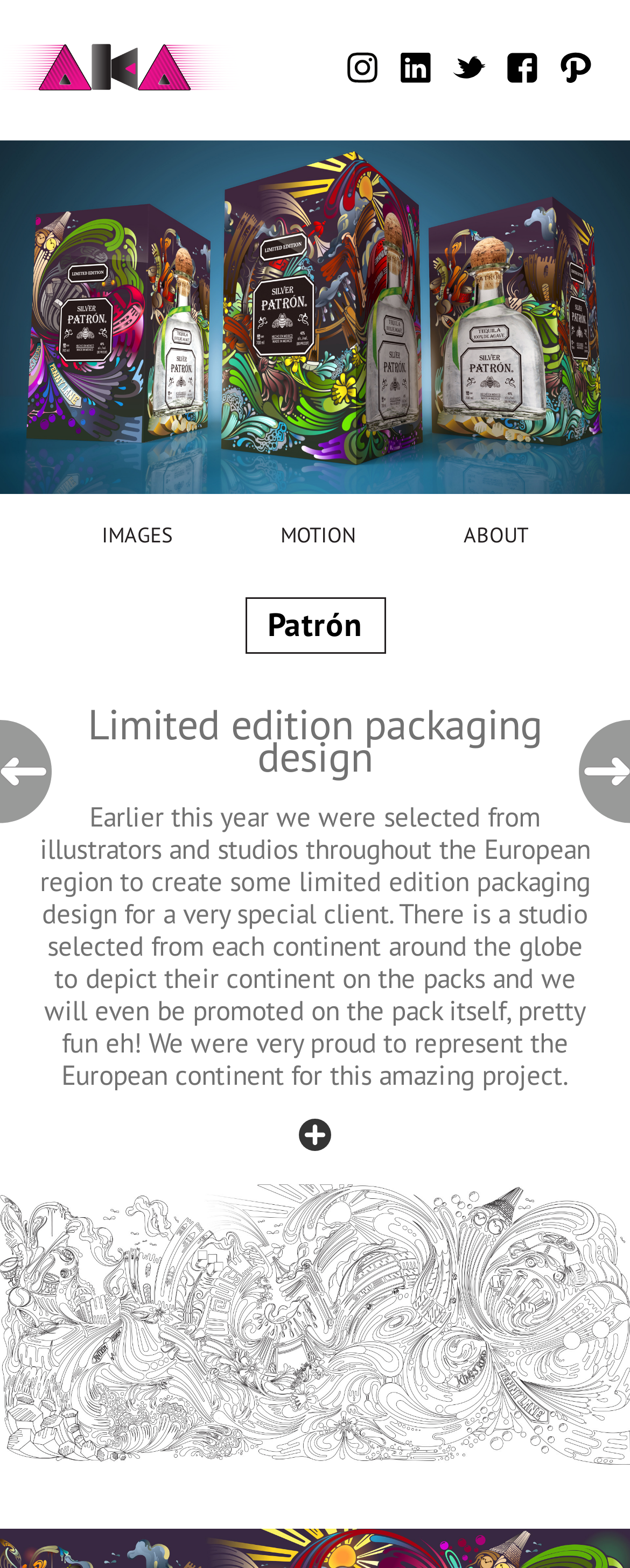From the given element description: "Motion", find the bounding box for the UI element. Provide the coordinates as four float numbers between 0 and 1, in the order [left, top, right, bottom].

[0.445, 0.333, 0.565, 0.355]